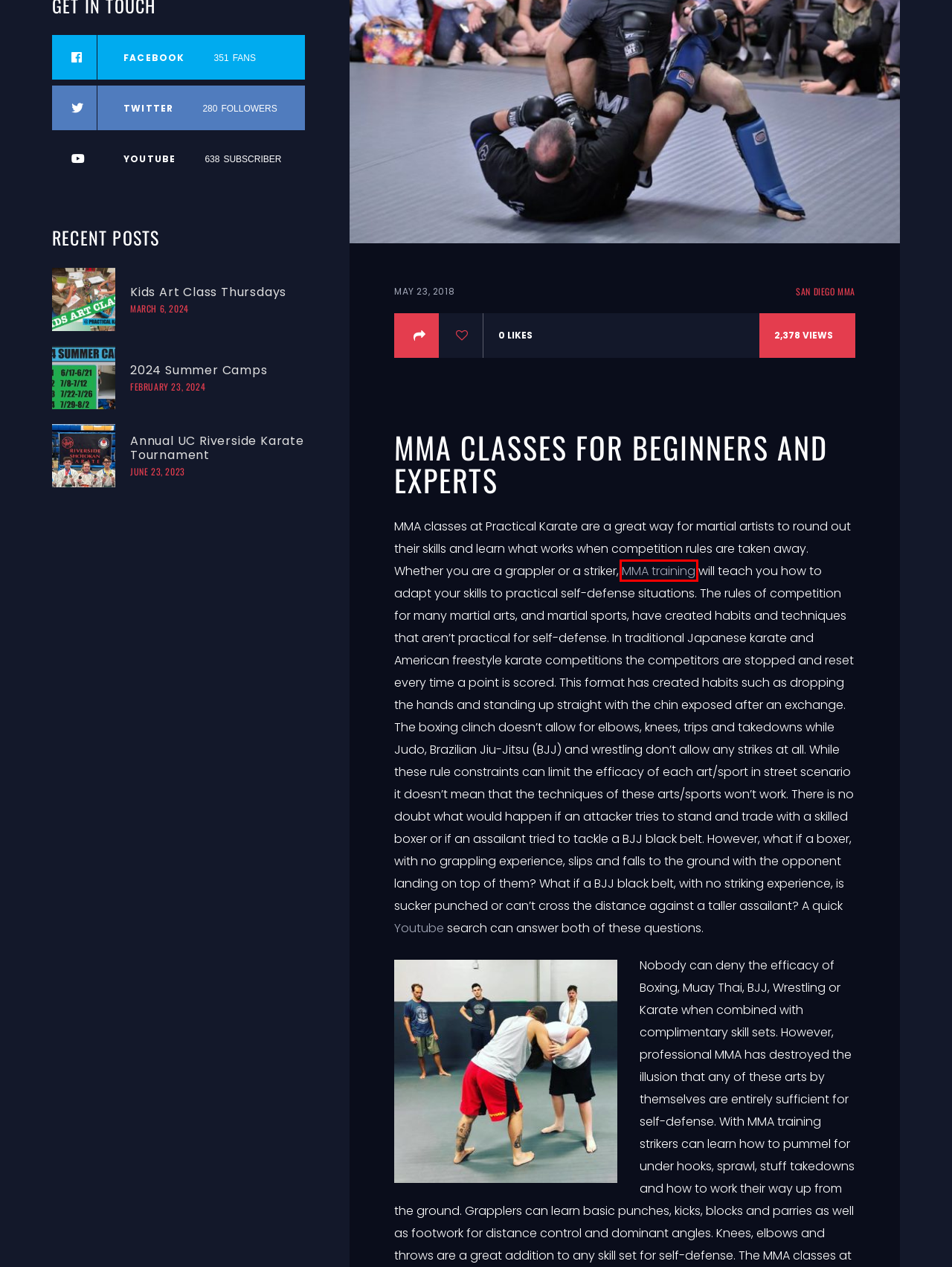You are presented with a screenshot of a webpage containing a red bounding box around a particular UI element. Select the best webpage description that matches the new webpage after clicking the element within the bounding box. Here are the candidates:
A. Kids Art Class Thursdays | PracticalKarate
B. UC Riverside Karate Tournament | PracticalKarate
C. san diego mma Archives - Practical Karate
D. Practical Karate - Adult and Kids Karate, MMA | PracticalKarate
E. Karate Classes and Schedules - Practical Karate
F. About Practical Karate Classes in San Diego - Practical Karate
G. 2024 Summer Camps - Kids Summer Camps | PracticalKarate
H. MMA Classes and MMA Training in San Diego with Practical Karate

H